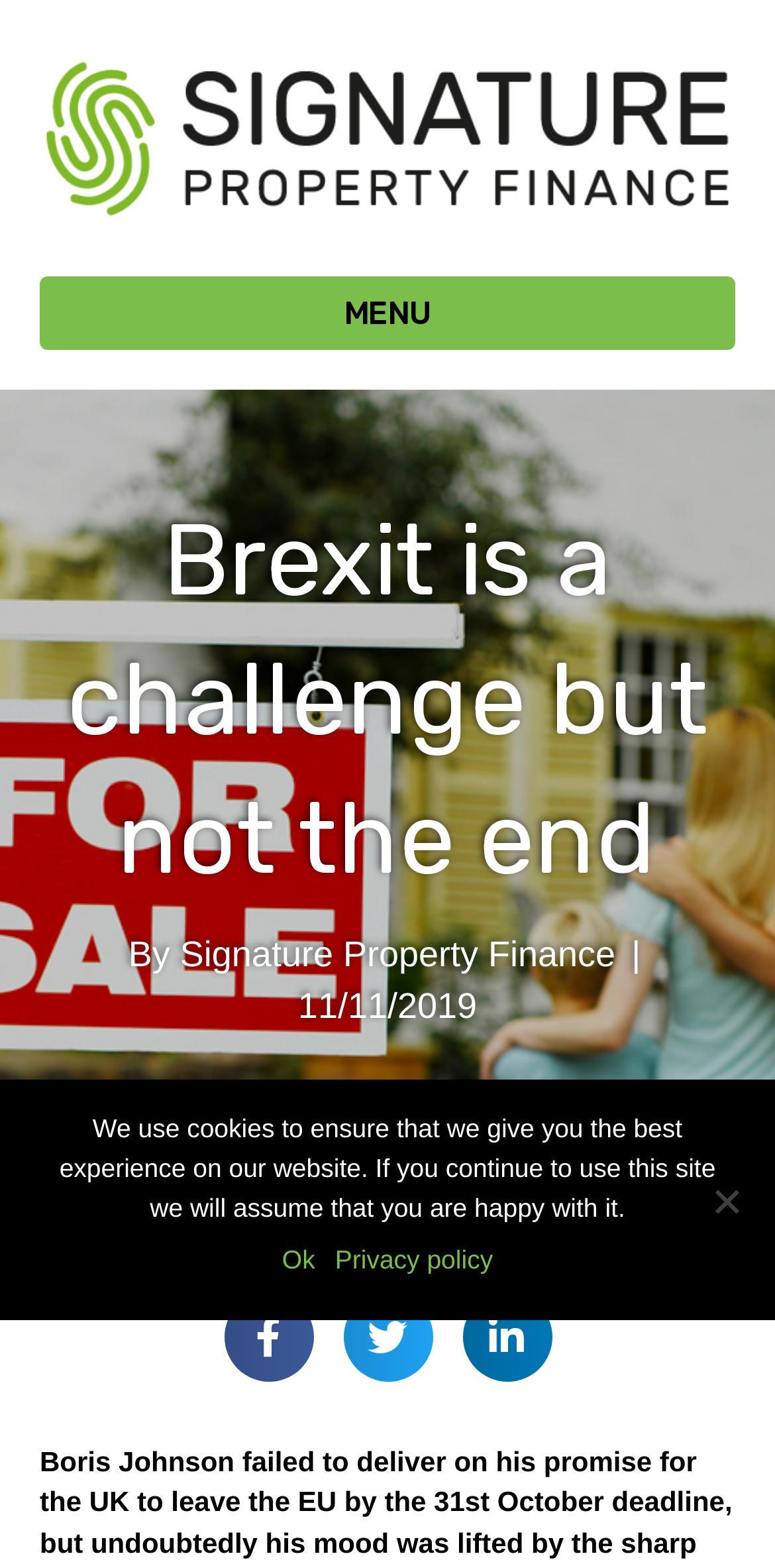Please locate the bounding box coordinates for the element that should be clicked to achieve the following instruction: "Click the MENU button". Ensure the coordinates are given as four float numbers between 0 and 1, i.e., [left, top, right, bottom].

[0.051, 0.176, 0.949, 0.223]